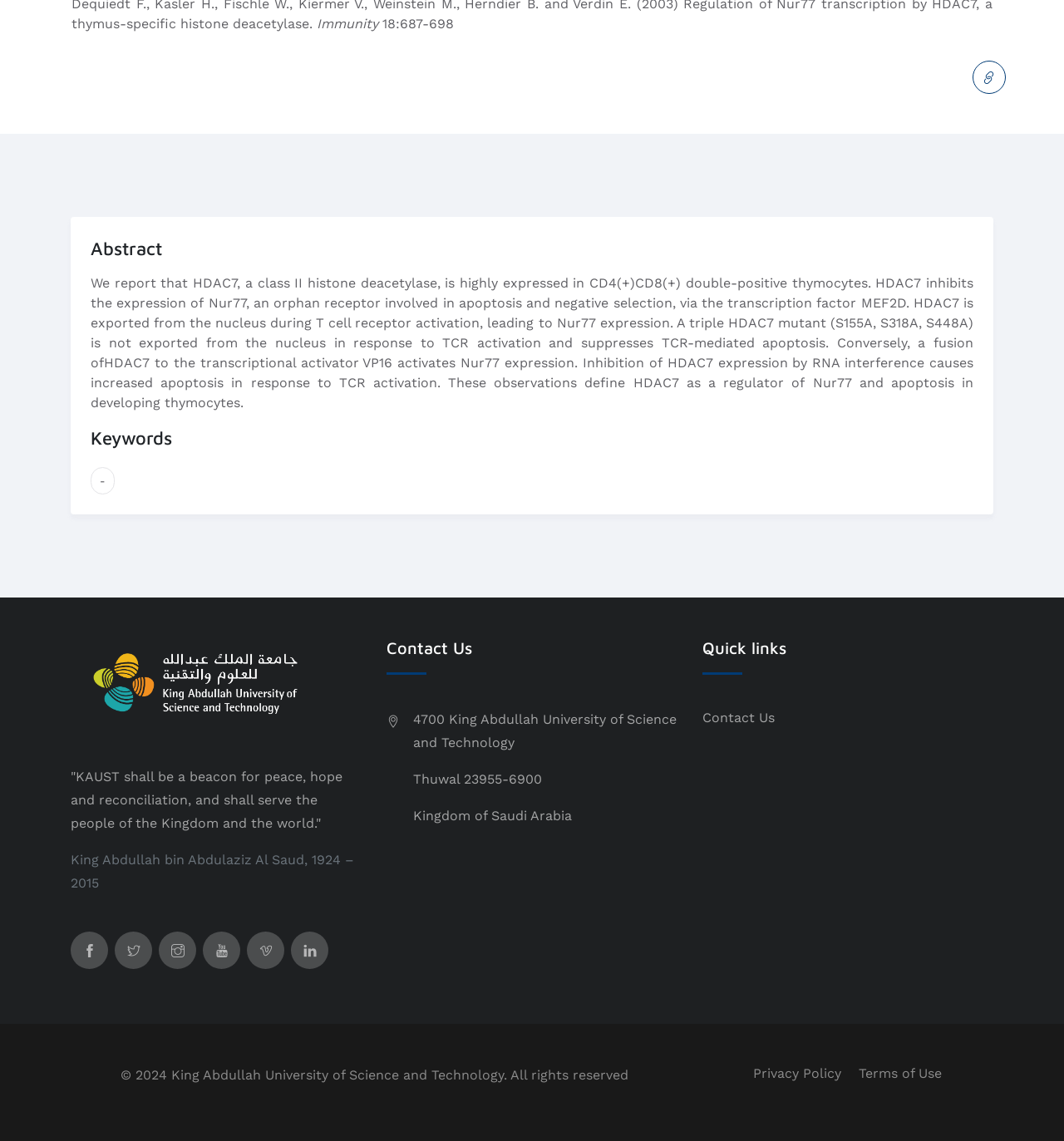Using the provided element description: "Privacy Policy", identify the bounding box coordinates. The coordinates should be four floats between 0 and 1 in the order [left, top, right, bottom].

[0.708, 0.934, 0.791, 0.948]